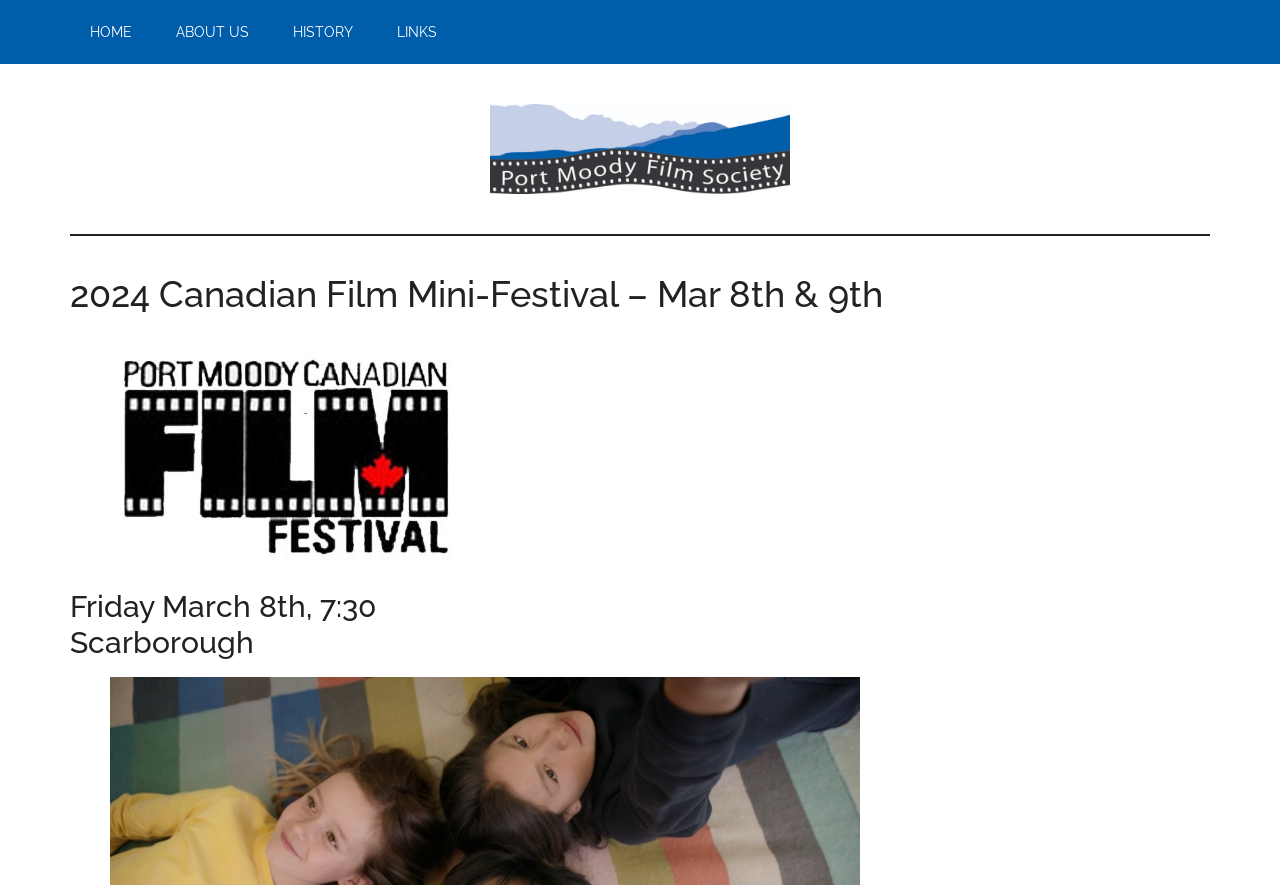Identify the bounding box of the UI element described as follows: "Port Moody Film Society". Provide the coordinates as four float numbers in the range of 0 to 1 [left, top, right, bottom].

[0.055, 0.118, 0.945, 0.219]